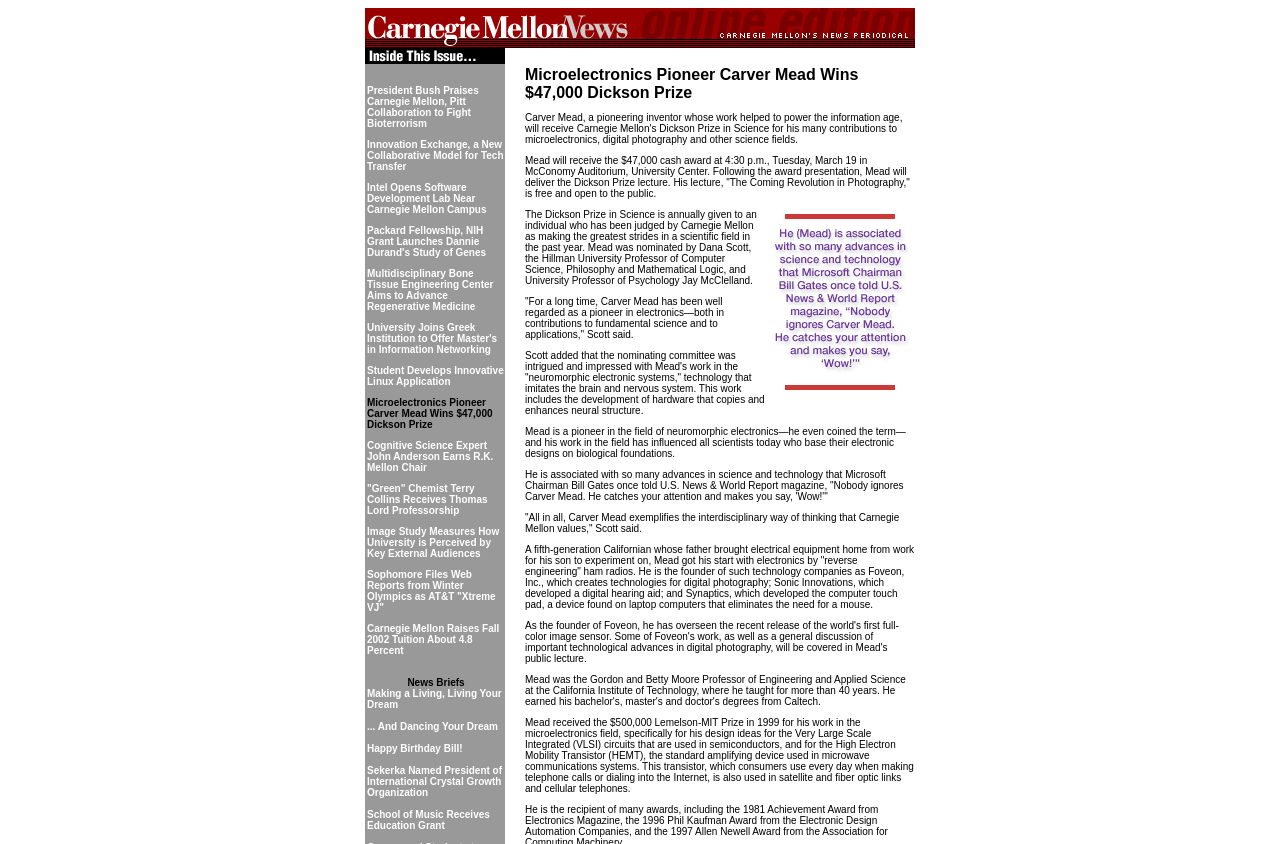From the screenshot, find the bounding box of the UI element matching this description: "... And Dancing Your Dream". Supply the bounding box coordinates in the form [left, top, right, bottom], each a float between 0 and 1.

[0.287, 0.854, 0.389, 0.867]